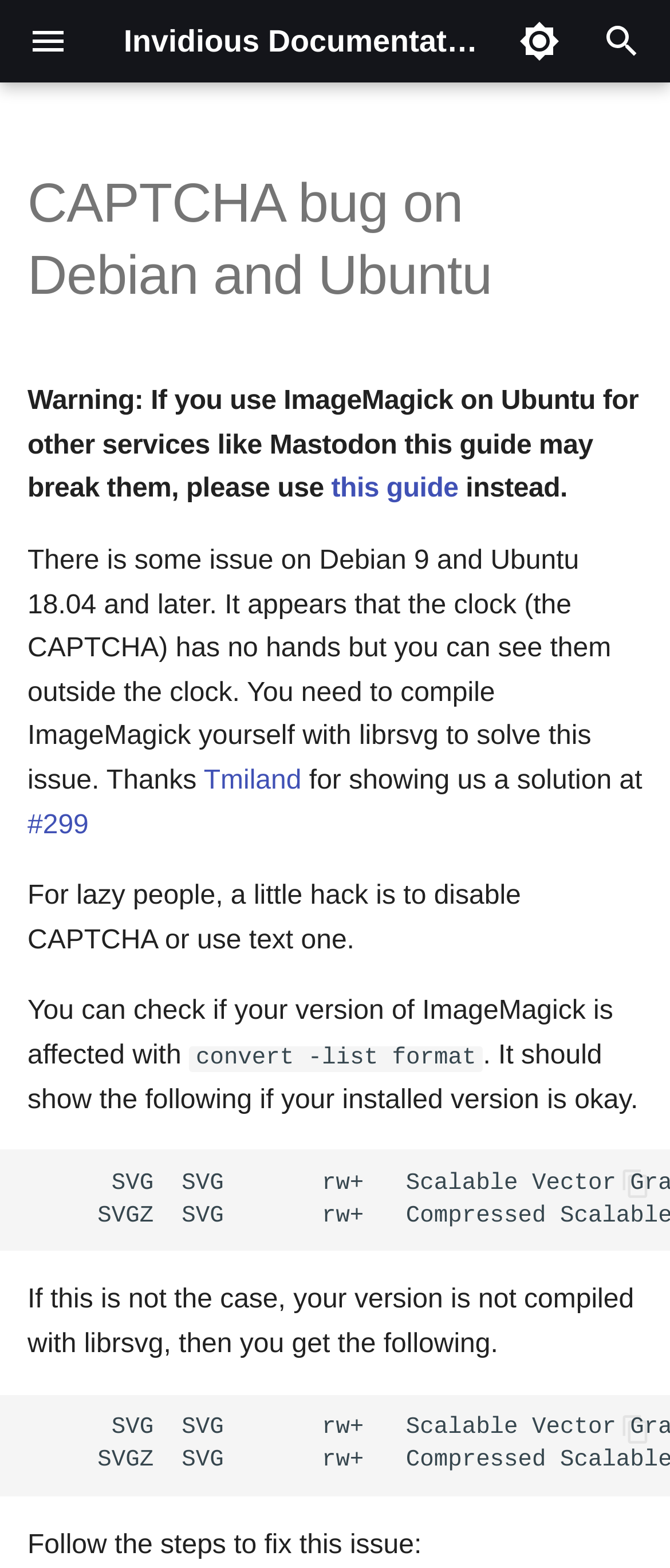What is the issue with ImageMagick on Debian 9 and Ubuntu 18.04?
Give a thorough and detailed response to the question.

The issue is that the clock (the CAPTCHA) has no hands but you can see them outside the clock, and it can be solved by compiling ImageMagick yourself with librsvg.